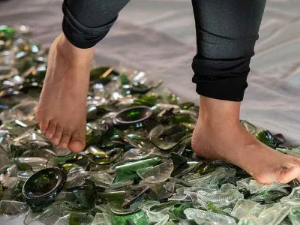Describe all the elements in the image with great detail.

The image depicts a person poised on a bed of shattered glass, symbolizing the metaphorical journey of overcoming fears and limiting beliefs. The individual, barefoot and dressed in black pants, appears to take a brave step forward, embodying the essence of the "Glass Walk" experience. This activity is designed to push participants out of their comfort zones, encouraging them to boost their morale and confront challenges directly. The glimmering shards of green and clear glass surround the person's feet, creating a striking visual that highlights the contrast between vulnerability and strength in the face of adversity. The scene captures a moment of courage and transformation, emphasizing the personal growth that comes from embracing fear.